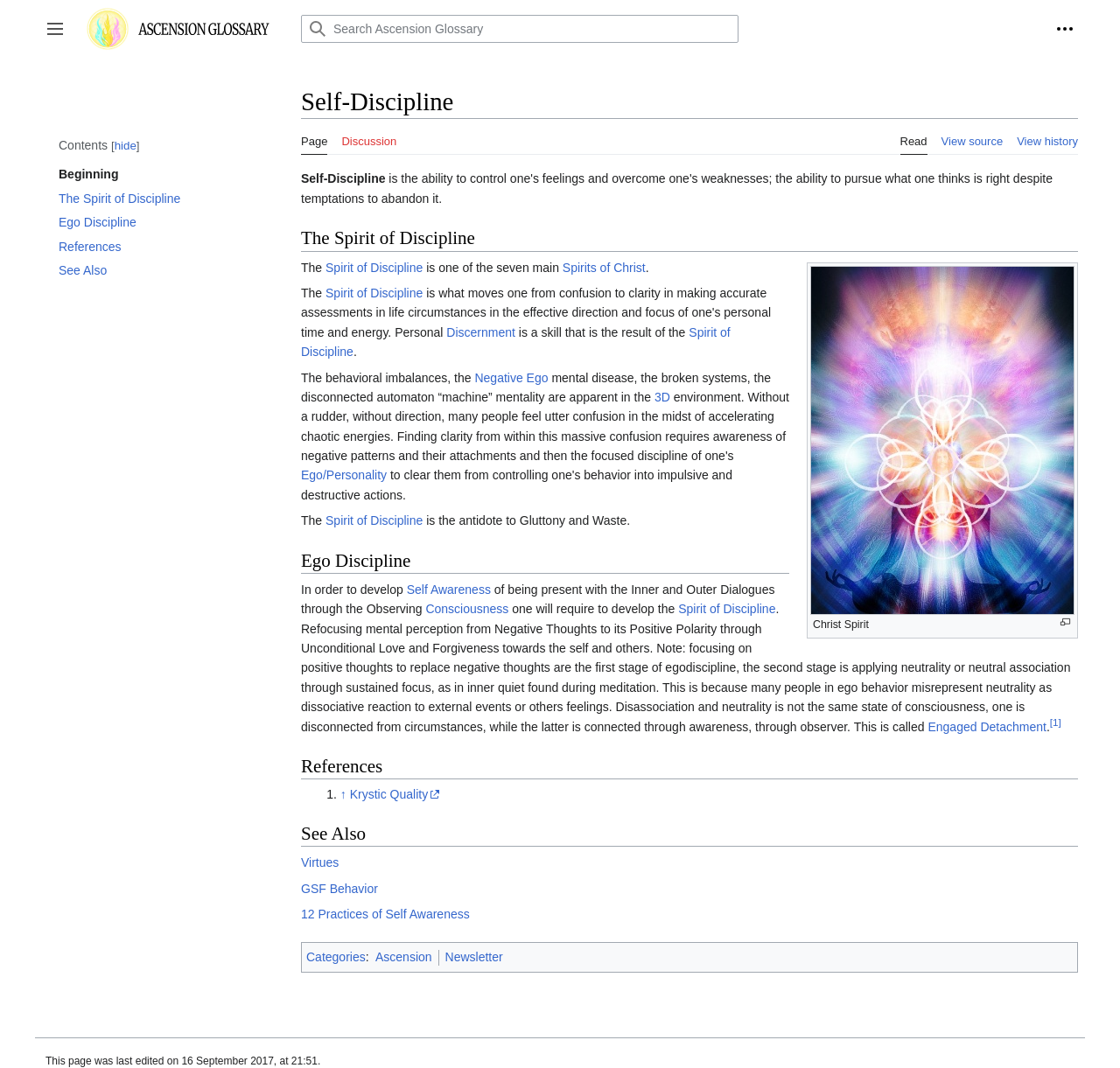Give a one-word or short-phrase answer to the following question: 
What is the title of the first section on the webpage?

The Spirit of Discipline